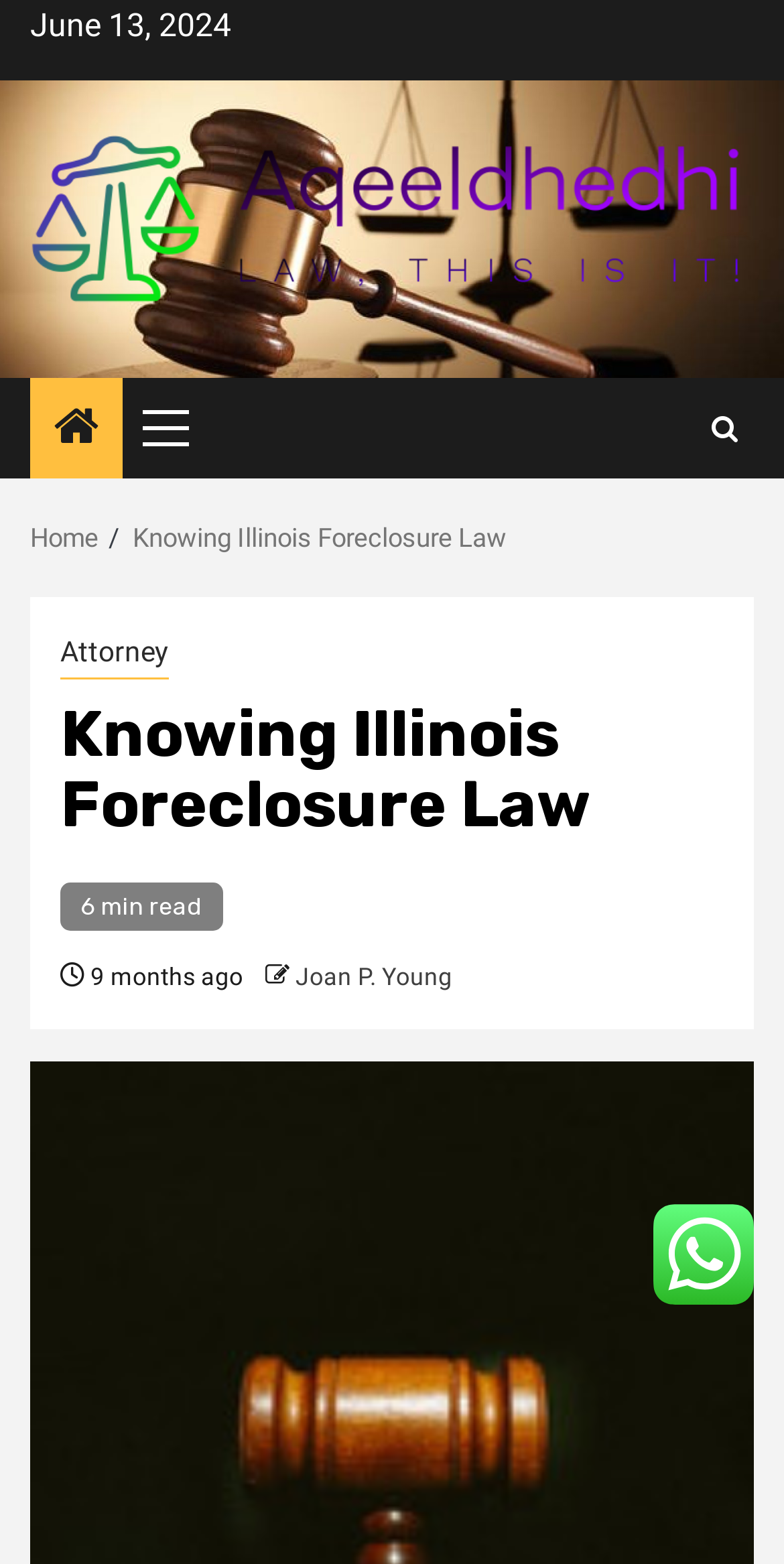Describe all the key features and sections of the webpage thoroughly.

The webpage is about "Knowing Illinois Foreclosure Law" by Aqeeldhedhi. At the top-left corner, there is a date "June 13, 2024". Next to the date, there is a link to Aqeeldhedhi's profile, accompanied by an image of Aqeeldhedhi. 

Below the date and the profile link, there is a primary menu button on the left, and a search icon on the right. 

Underneath the primary menu button, there is a navigation section with breadcrumbs, showing the path "Home > Knowing Illinois Foreclosure Law". The "Knowing Illinois Foreclosure Law" link is further divided into sub-links, including "Attorney". 

The main content of the webpage is headed by "Knowing Illinois Foreclosure Law", which is a heading. Below the heading, there is a text indicating the article's reading time, "6 min read", and the article's publication time, "9 months ago". The author of the article, "Joan P. Young", is also mentioned. 

On the right side of the webpage, near the bottom, there is an image.